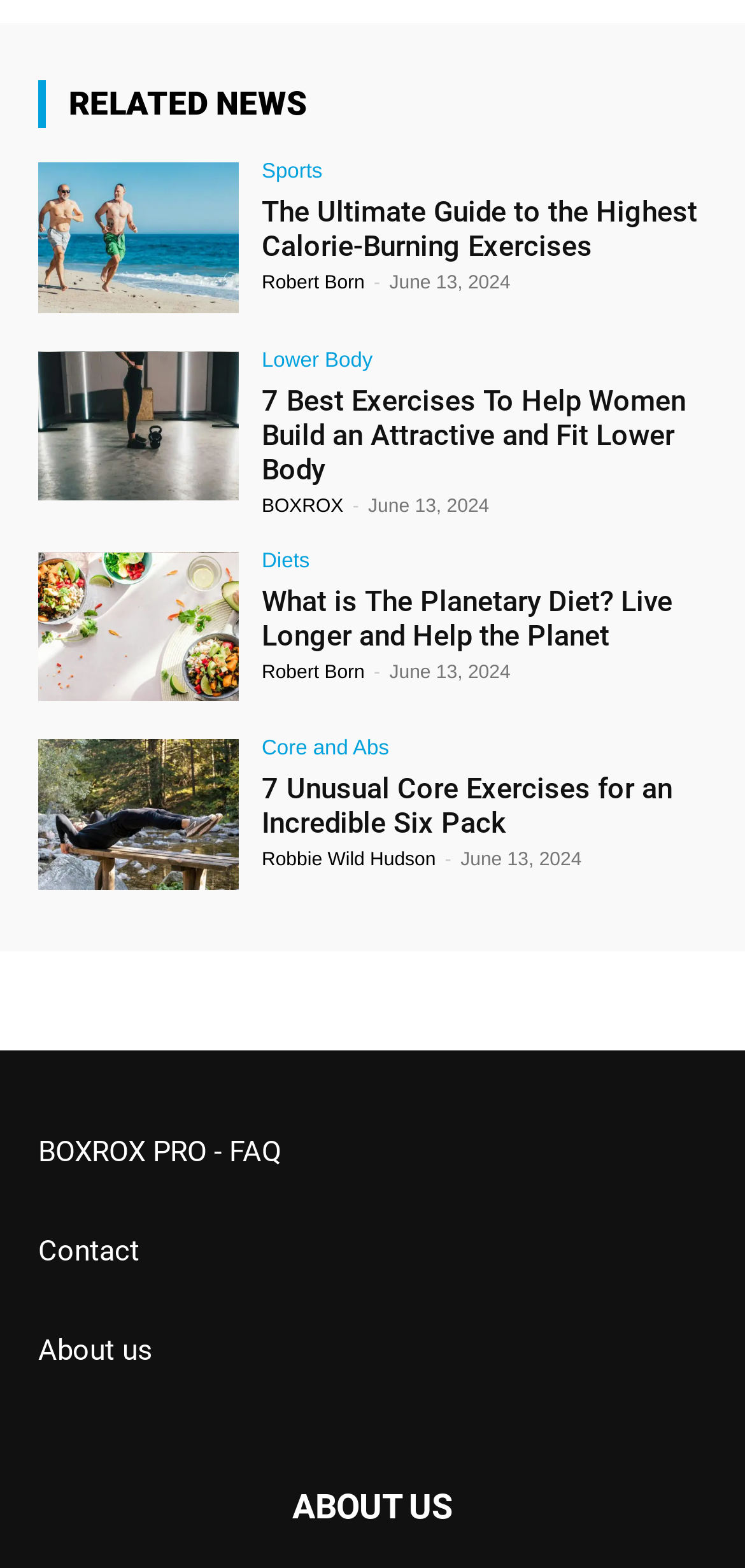Please find the bounding box coordinates for the clickable element needed to perform this instruction: "Contact the website administrator".

[0.051, 0.787, 0.187, 0.809]